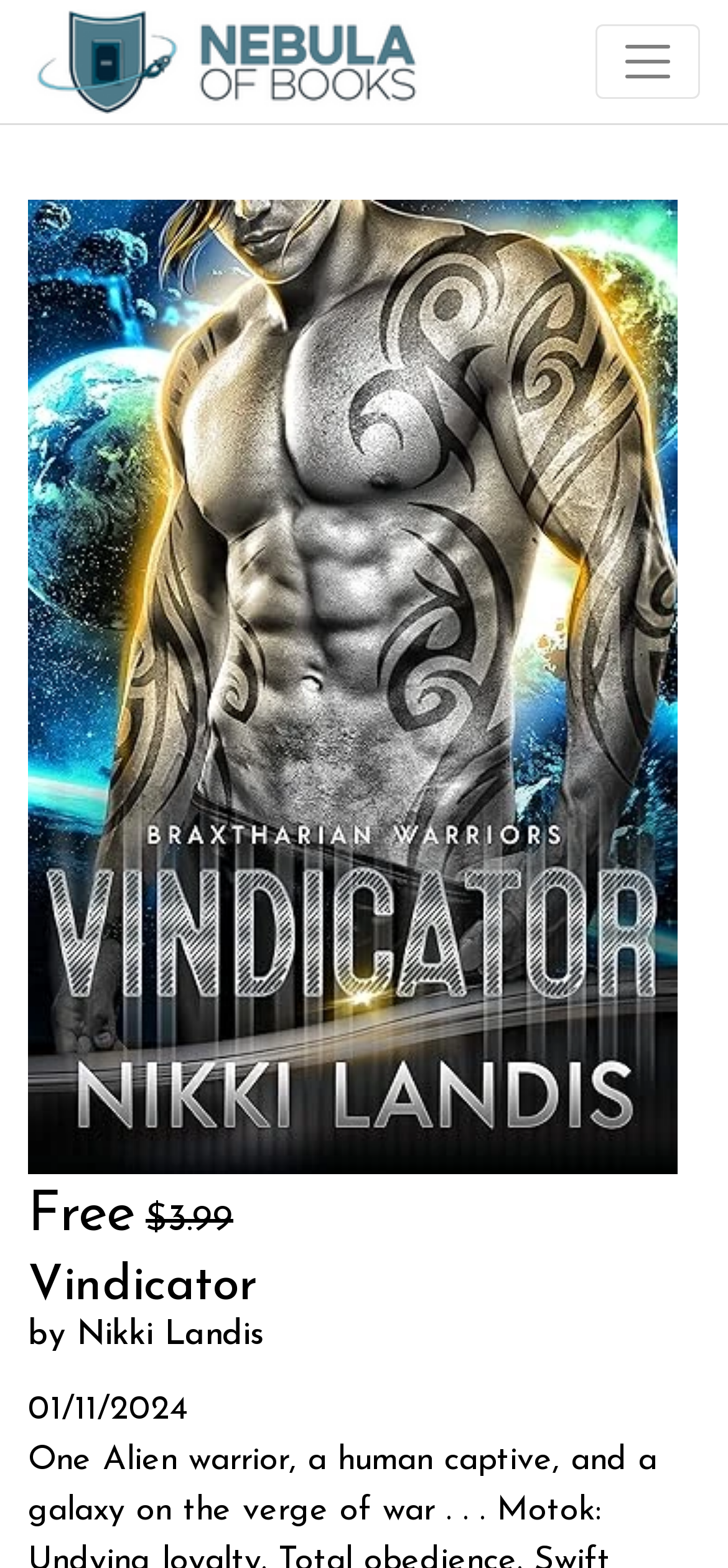Describe the webpage meticulously, covering all significant aspects.

The webpage appears to be a book description page, with a focus on the book "Vindicator" by Nikki Landis. At the top left corner, there is a logo link with an accompanying image. 

On the top right side, there is a button with a background image that takes up most of the width. Below the button, there is a promotional offer with the text "Free" and a strikethrough price of "$3.99". 

The main content of the page is a book title heading, "Vindicator by Nikki Landis", which is positioned below the button and spans almost the entire width. Underneath the title, there is a publication date, "01/11/2024", located at the top left area of the page.